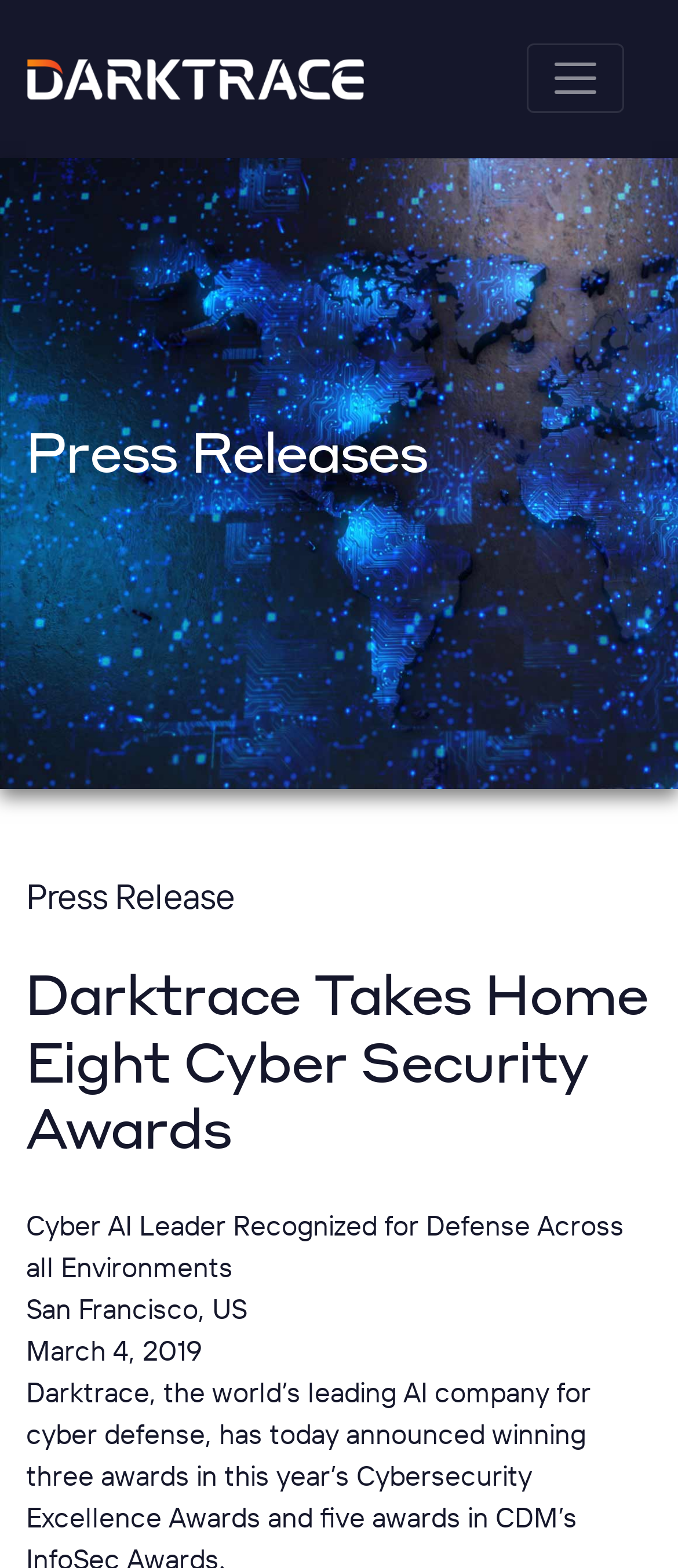Analyze the image and provide a detailed answer to the question: What is the type of AI mentioned?

The static text 'Cyber AI Leader Recognized for Defense Across all Environments' mentions the type of AI, which is Cyber AI.